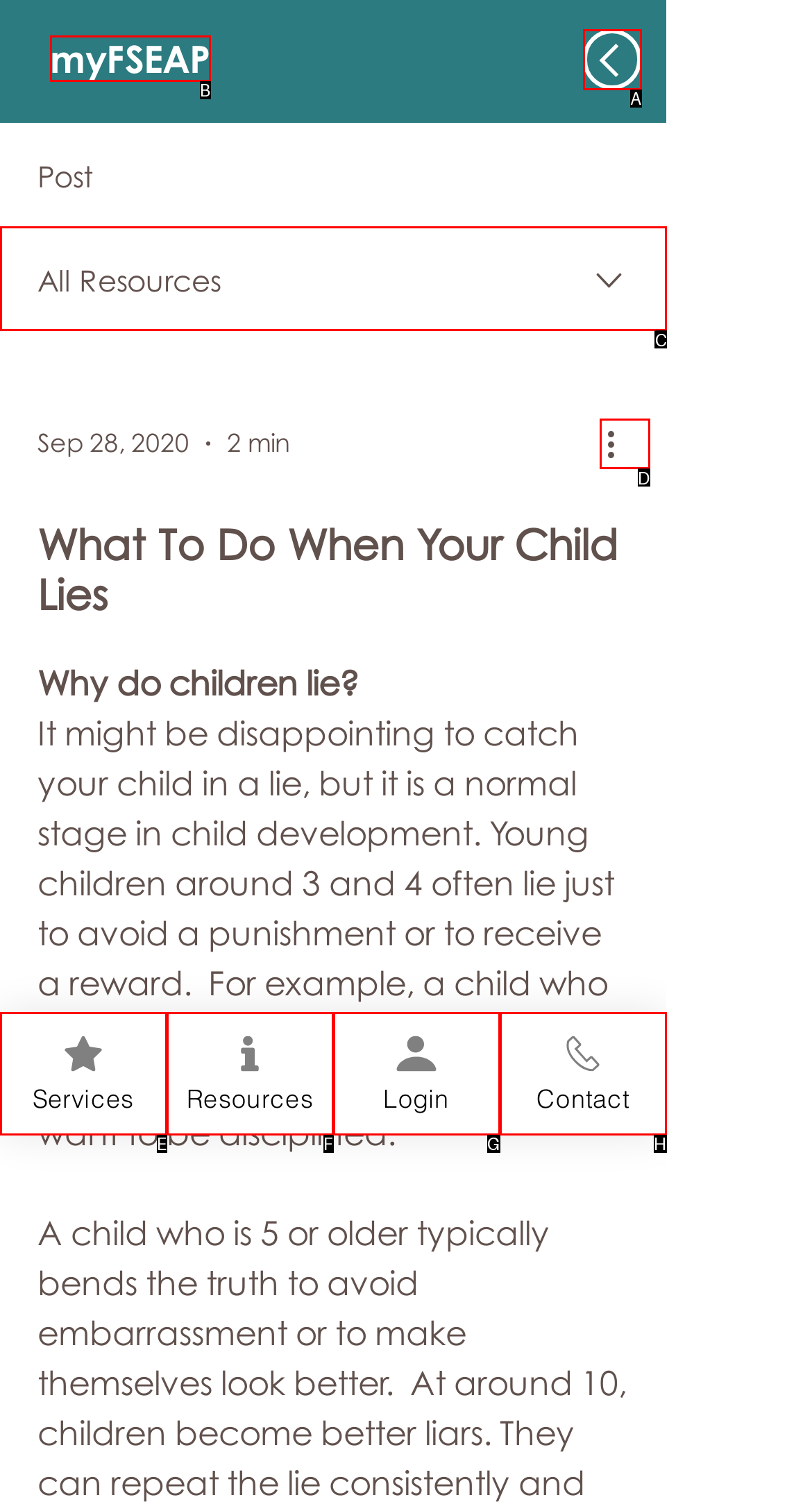Tell me which one HTML element I should click to complete the following instruction: Select a date from the dropdown menu
Answer with the option's letter from the given choices directly.

C